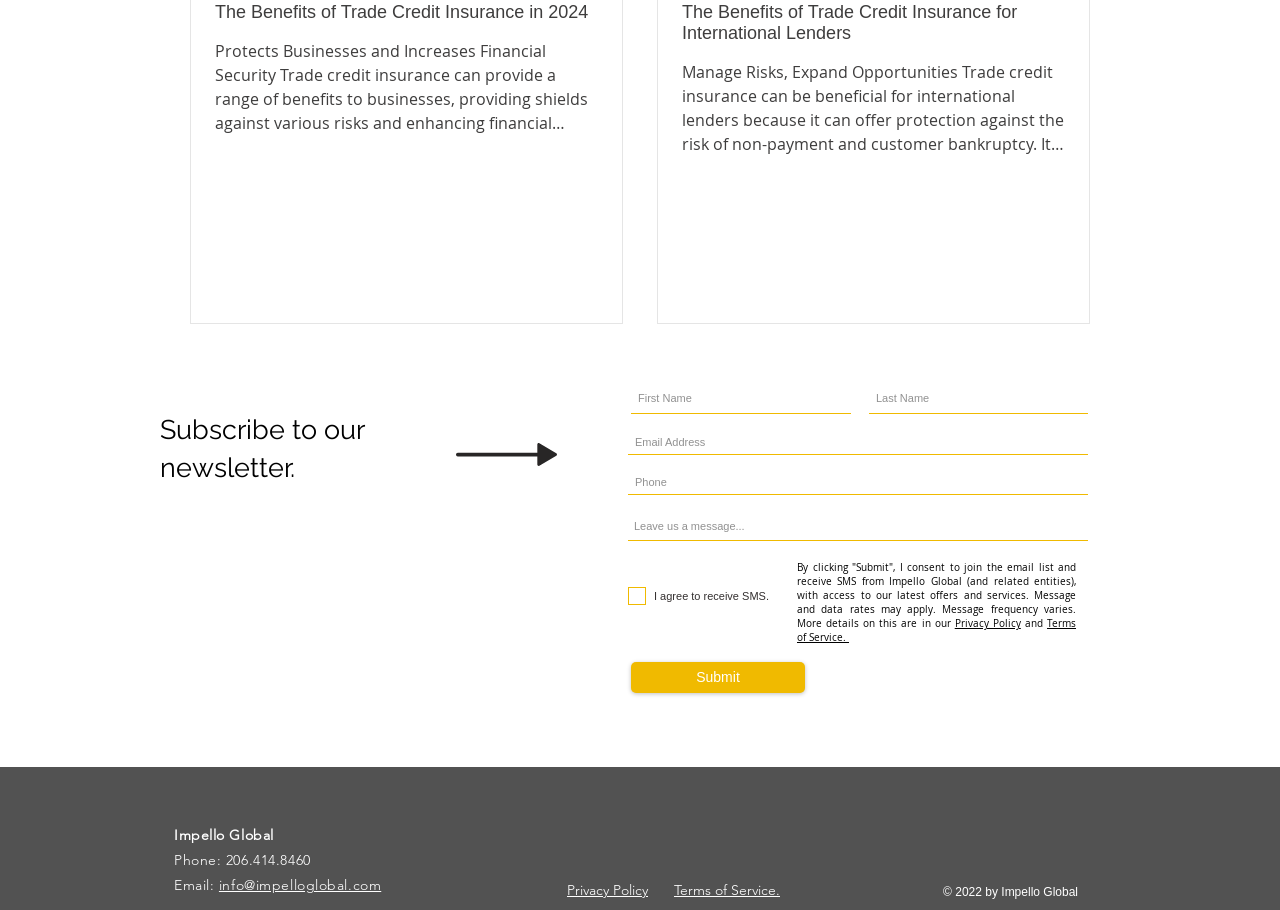Specify the bounding box coordinates of the element's area that should be clicked to execute the given instruction: "Subscribe to the newsletter". The coordinates should be four float numbers between 0 and 1, i.e., [left, top, right, bottom].

[0.493, 0.728, 0.629, 0.762]